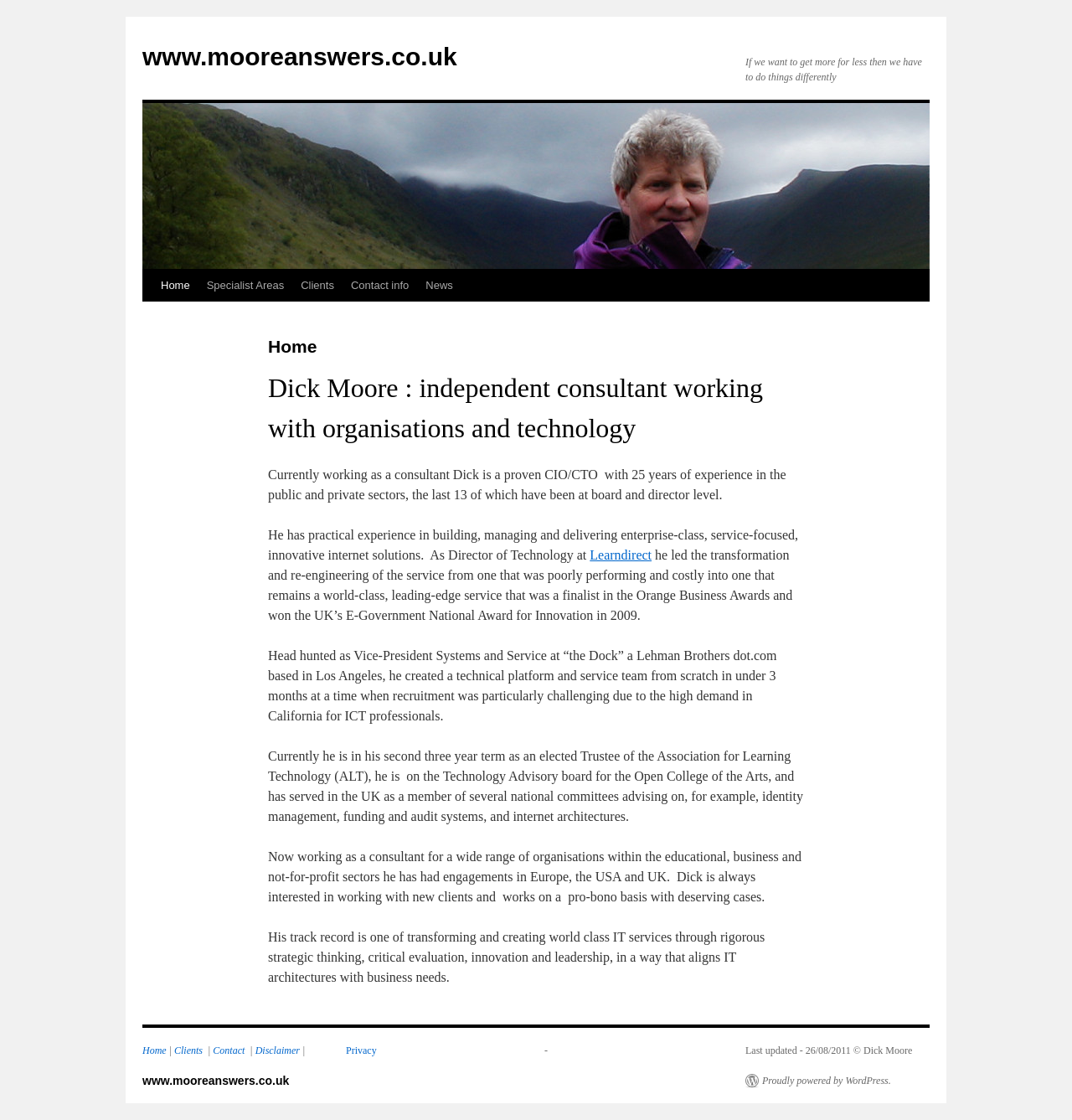Locate the bounding box of the UI element with the following description: "Specialist Areas".

[0.185, 0.241, 0.273, 0.269]